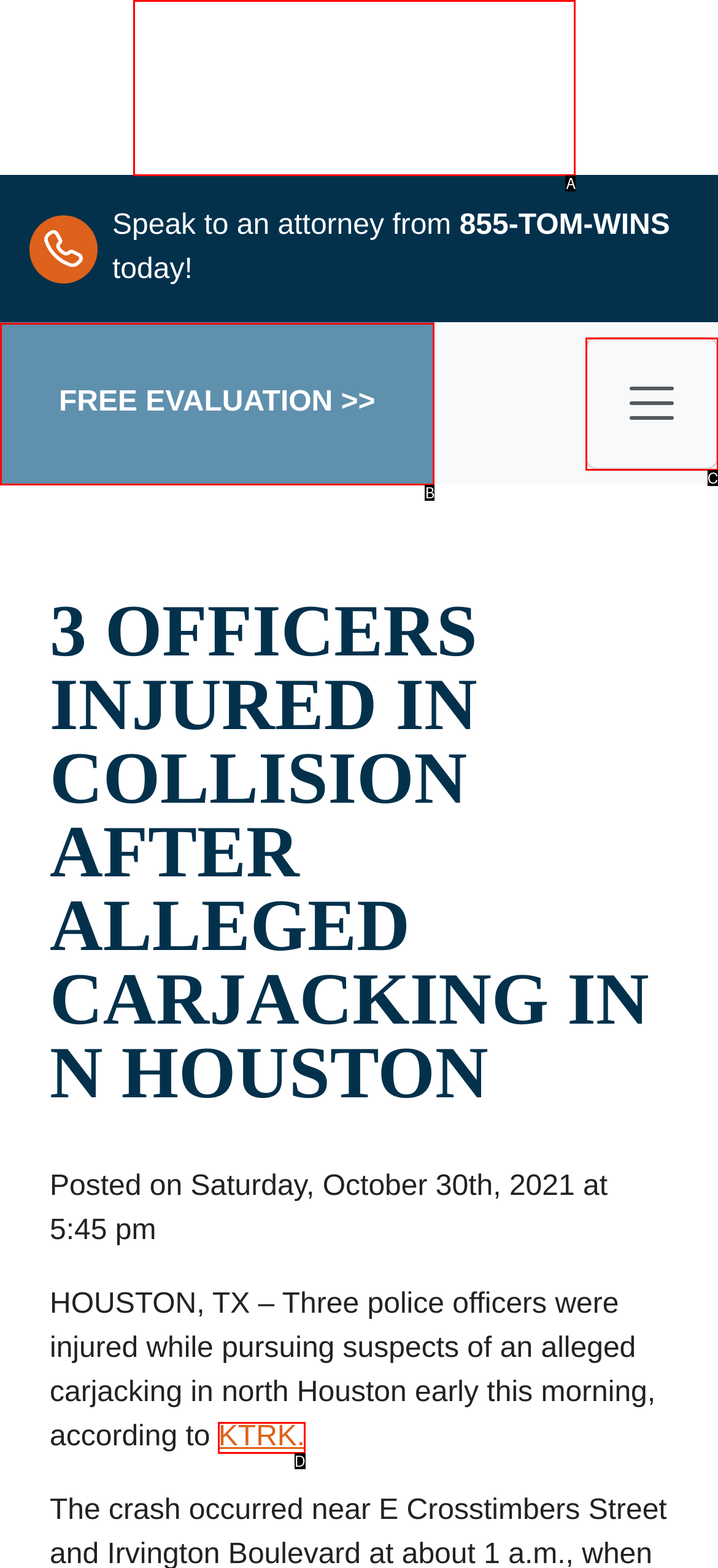Please select the letter of the HTML element that fits the description: KTRK.. Answer with the option's letter directly.

D